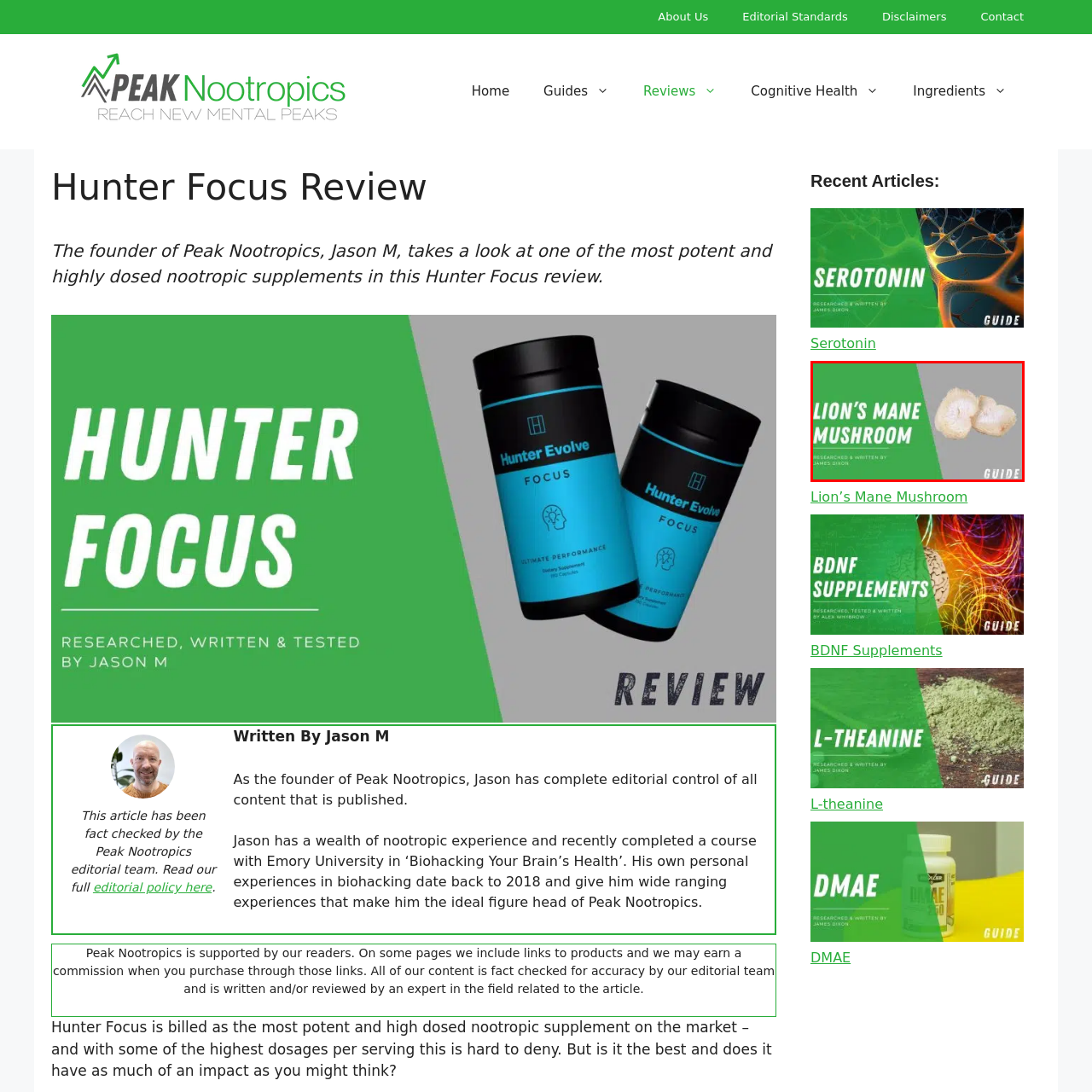Please examine the image within the red bounding box and provide an answer to the following question using a single word or phrase:
What is displayed in a natural, appealing position?

Two fresh Lion's Mane mushrooms